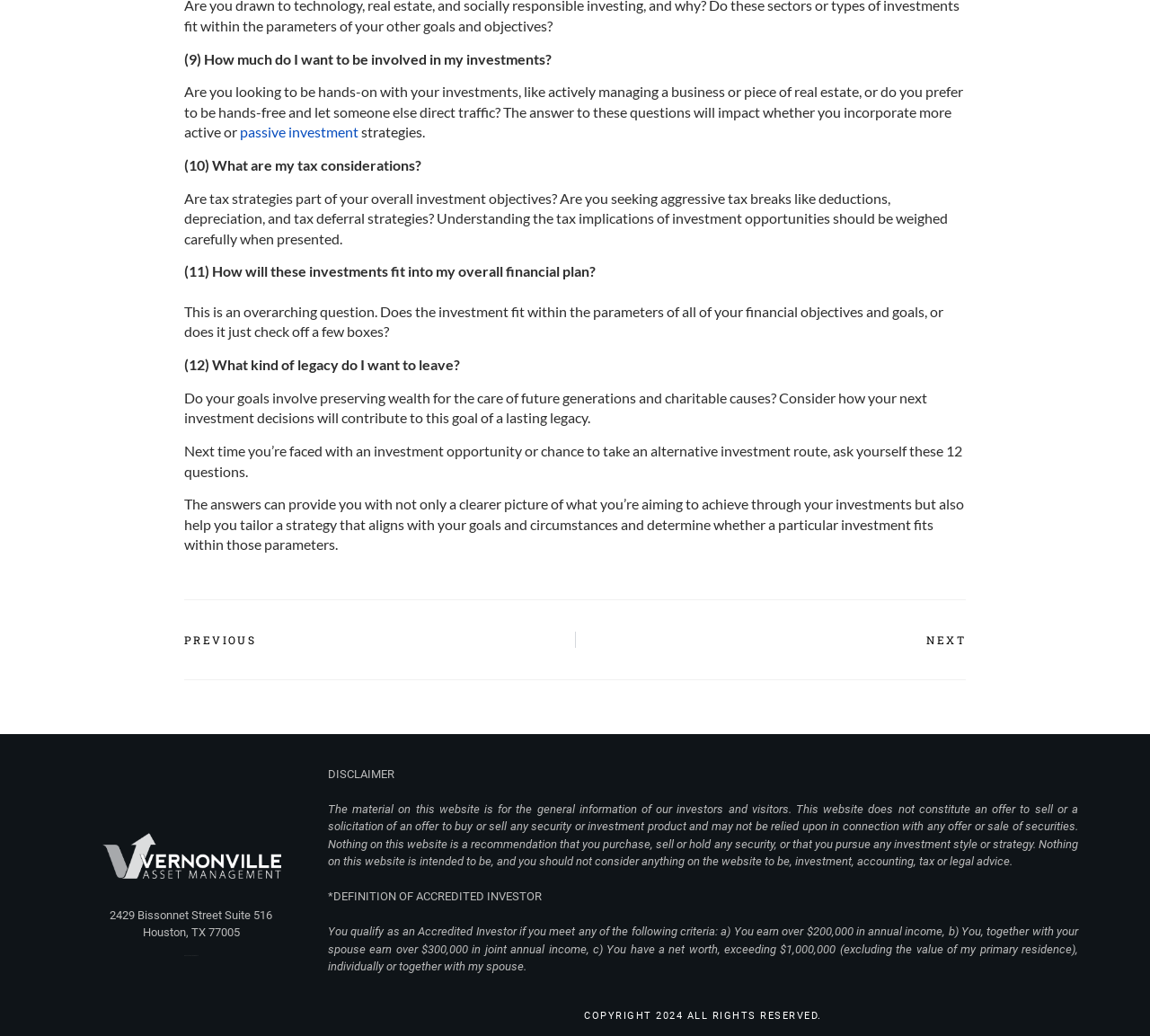Based on the image, provide a detailed response to the question:
What is the definition of an Accredited Investor?

An Accredited Investor is defined as an individual who meets certain income or net worth criteria, including earning over $200,000 in annual income, having a net worth exceeding $1,000,000, or meeting other specific financial thresholds. This definition is provided on the webpage to help individuals determine whether they qualify as Accredited Investors.